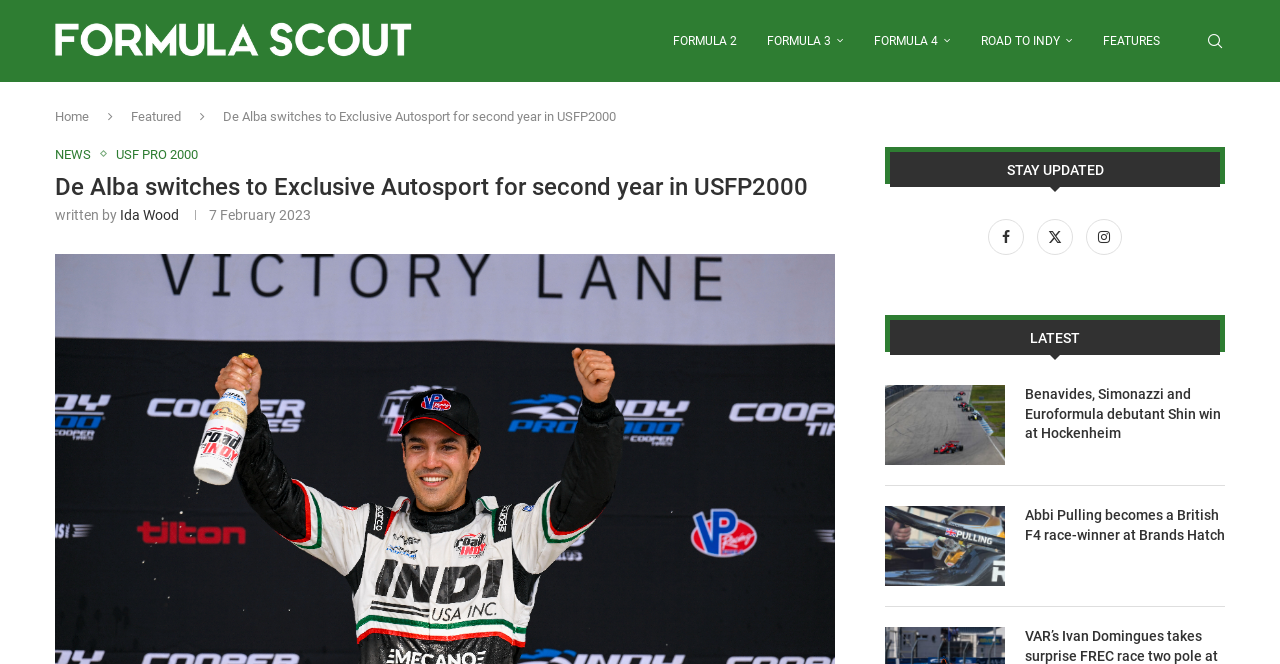Using the element description: "Road to Indy", determine the bounding box coordinates for the specified UI element. The coordinates should be four float numbers between 0 and 1, [left, top, right, bottom].

[0.766, 0.002, 0.838, 0.122]